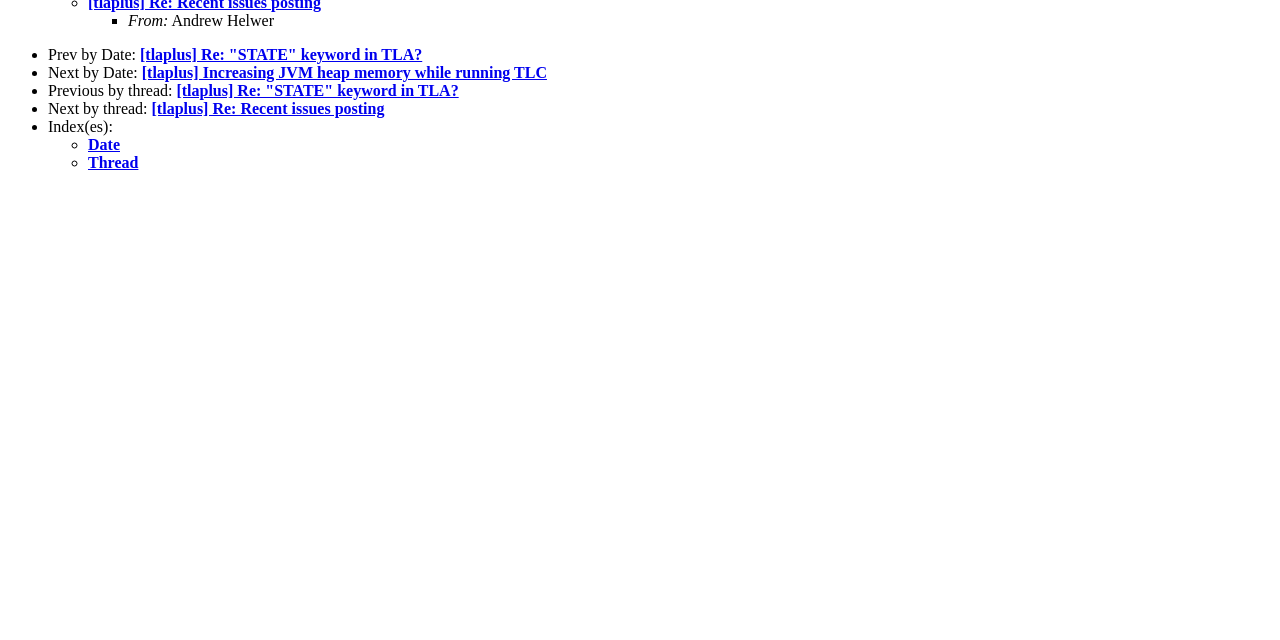For the element described, predict the bounding box coordinates as (top-left x, top-left y, bottom-right x, bottom-right y). All values should be between 0 and 1. Element description: [tlaplus] Re: Recent issues posting

[0.118, 0.156, 0.3, 0.183]